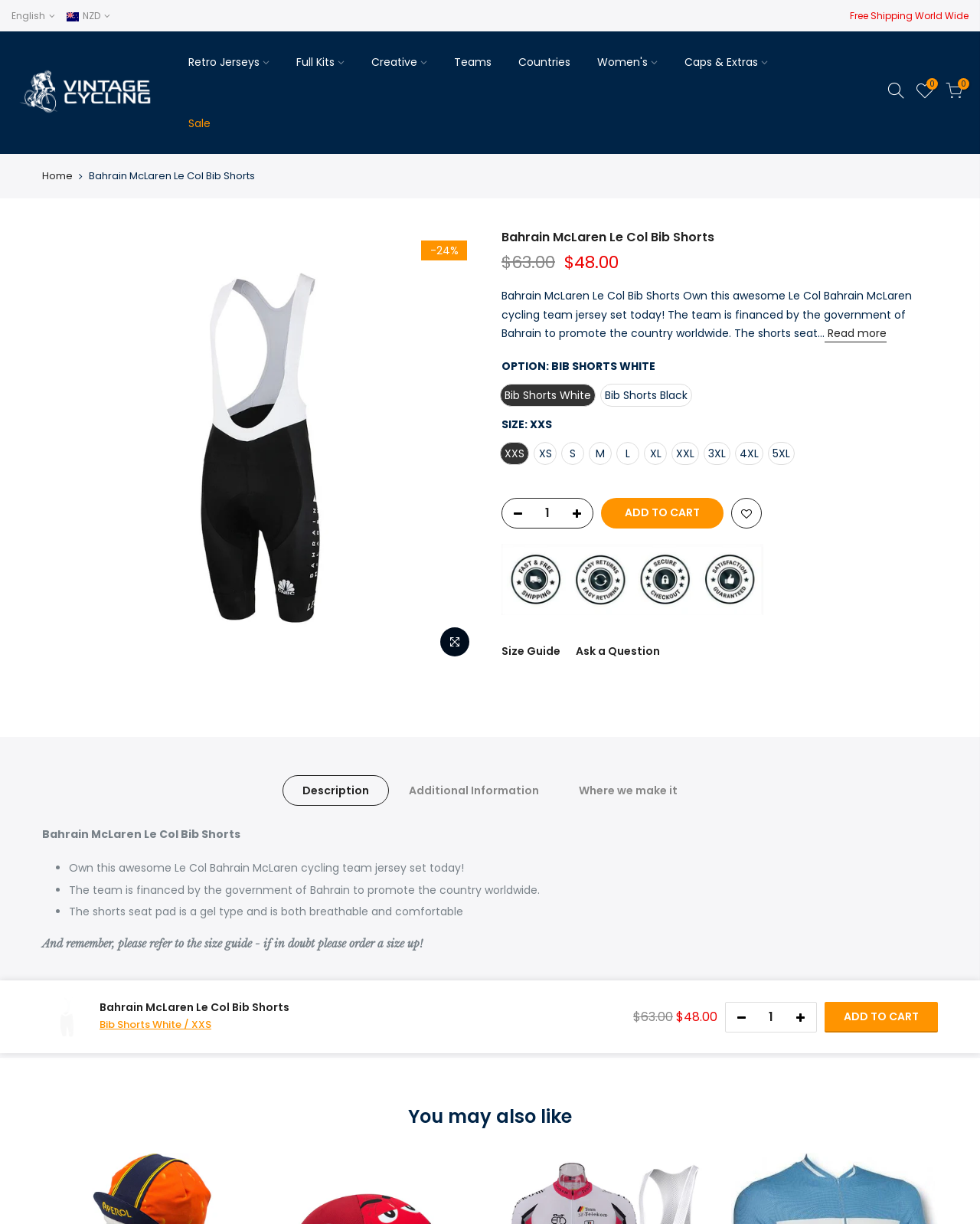Please specify the bounding box coordinates of the clickable region to carry out the following instruction: "Select English language". The coordinates should be four float numbers between 0 and 1, in the format [left, top, right, bottom].

[0.012, 0.008, 0.046, 0.018]